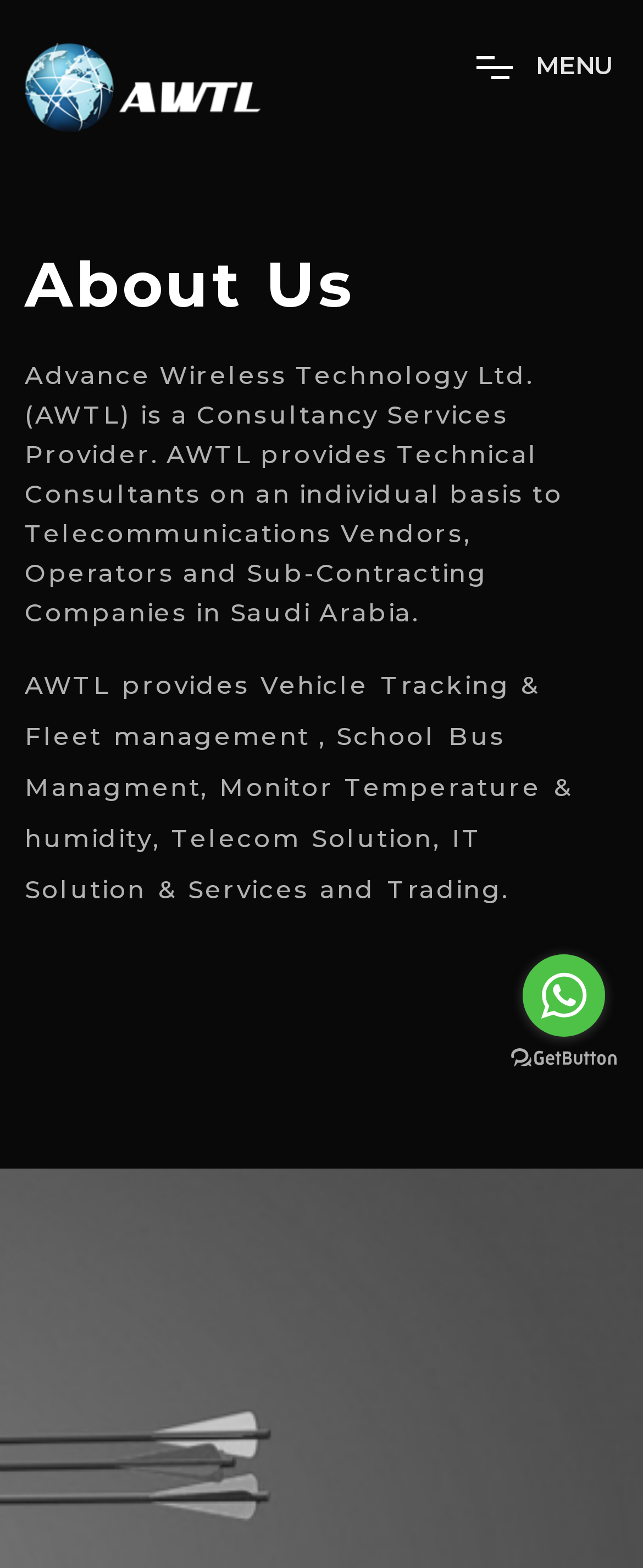Explain the features and main sections of the webpage comprehensively.

The webpage is about Advance Wireless Technology Ltd. (AWTL), a consultancy services provider. At the top, there is a layout table with a link on the left side. On the right side, there are four individual characters "M", "E", "N", and "U" arranged horizontally. 

Below the layout table, there is a header section that spans the entire width of the page. The header contains the title "About Us" in a prominent font size. 

Under the header, there is a paragraph of text that describes AWTL's services, stating that they provide technical consultants to telecommunications vendors, operators, and sub-contracting companies in Saudi Arabia.

Following the paragraph, there are several lines of text that list various services offered by AWTL, including vehicle tracking, fleet management, school bus management, monitor temperature and humidity, telecom solutions, IT services, and trading. These lines of text are arranged in a vertical column, with each line separated from the others.

At the bottom of the page, there are two links: "Go to whatsapp" and "Go to GetButton.io website". The "Go to whatsapp" link is accompanied by an image, and the "Go to GetButton.io website" link is also accompanied by an image. Both links are positioned near the bottom right corner of the page.